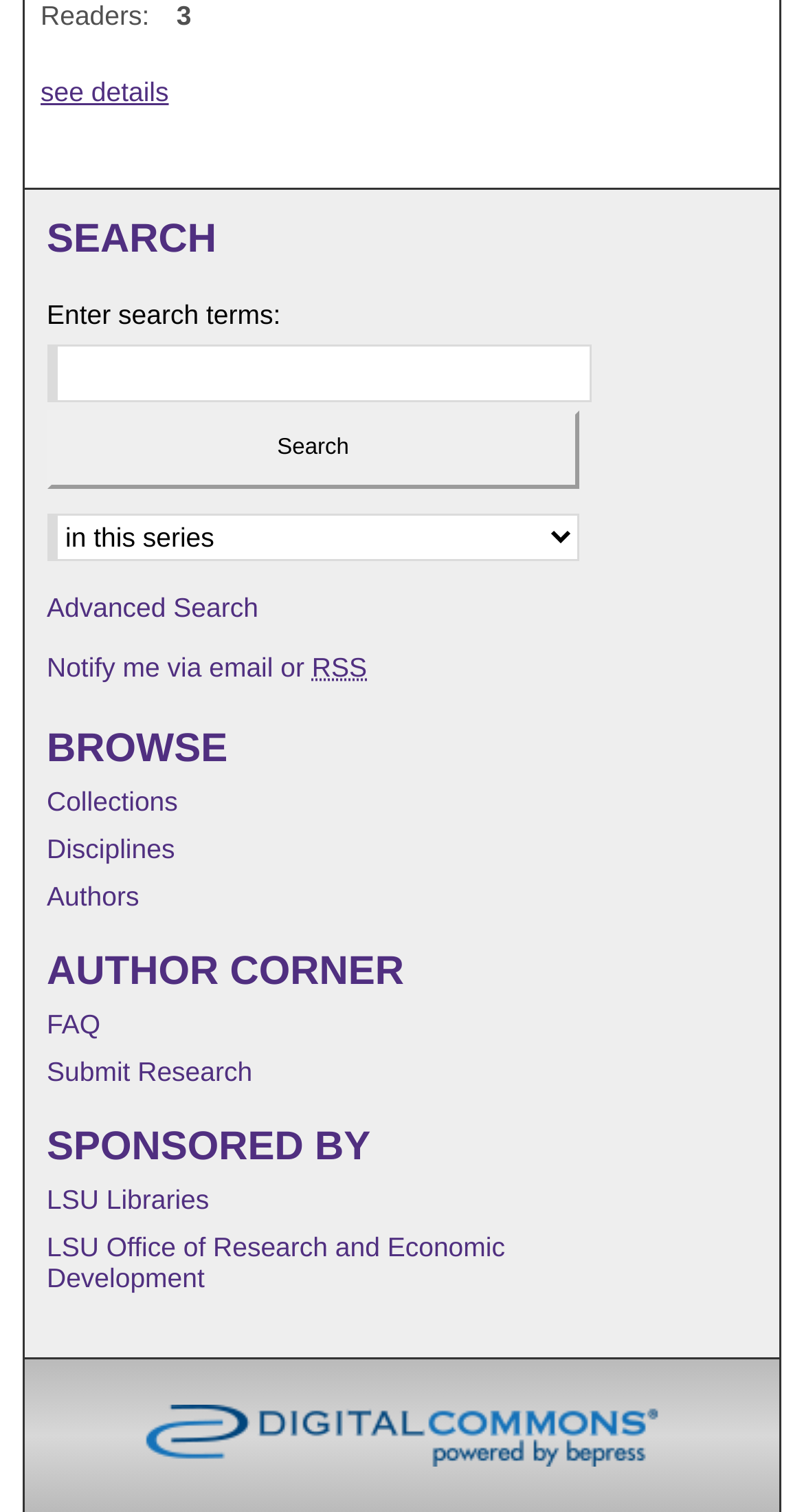Please provide the bounding box coordinates for the element that needs to be clicked to perform the following instruction: "Select a context to search". The coordinates should be given as four float numbers between 0 and 1, i.e., [left, top, right, bottom].

[0.058, 0.338, 0.721, 0.369]